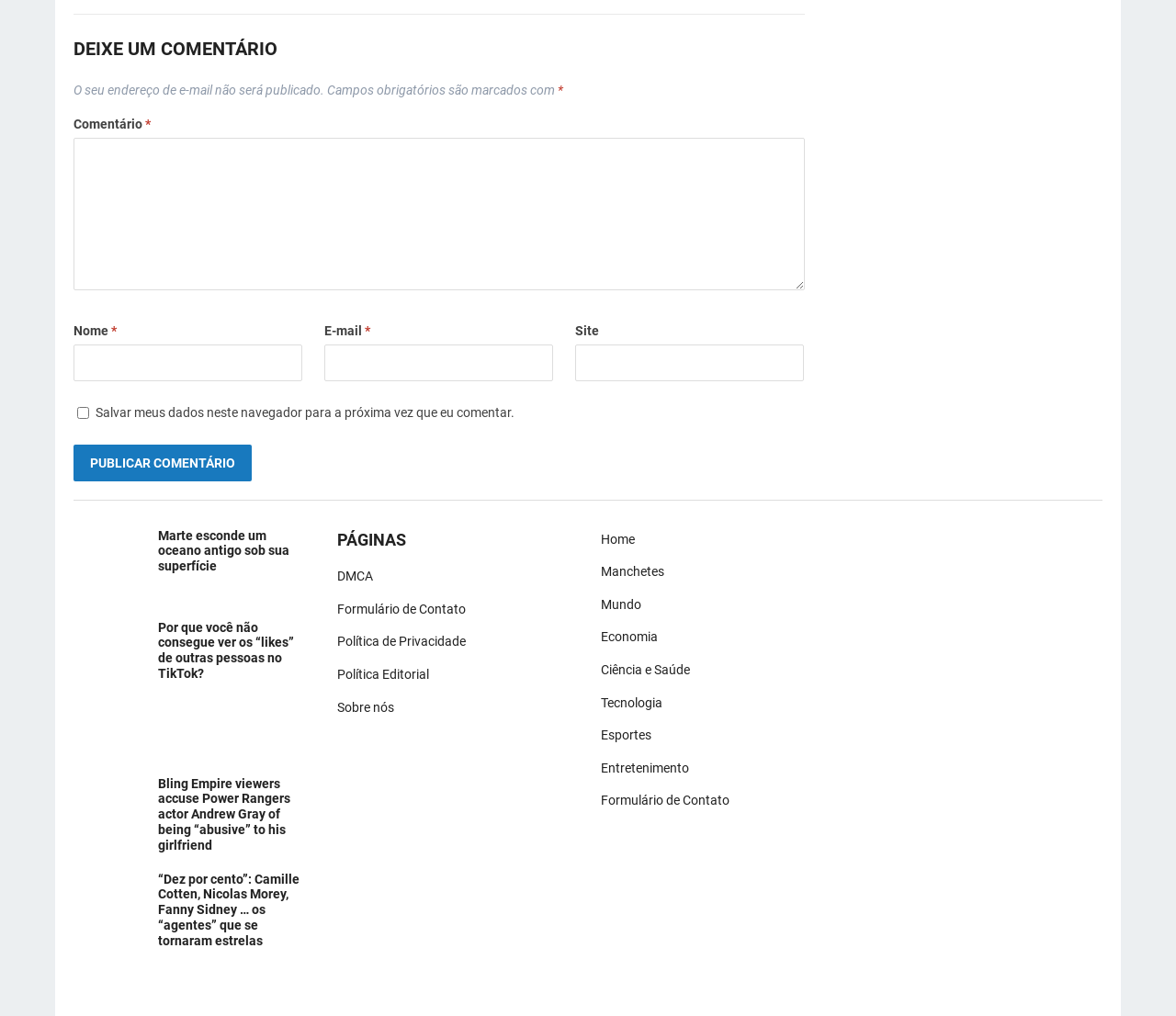Please identify the bounding box coordinates of the area that needs to be clicked to follow this instruction: "Read about DMCA".

[0.287, 0.56, 0.317, 0.574]